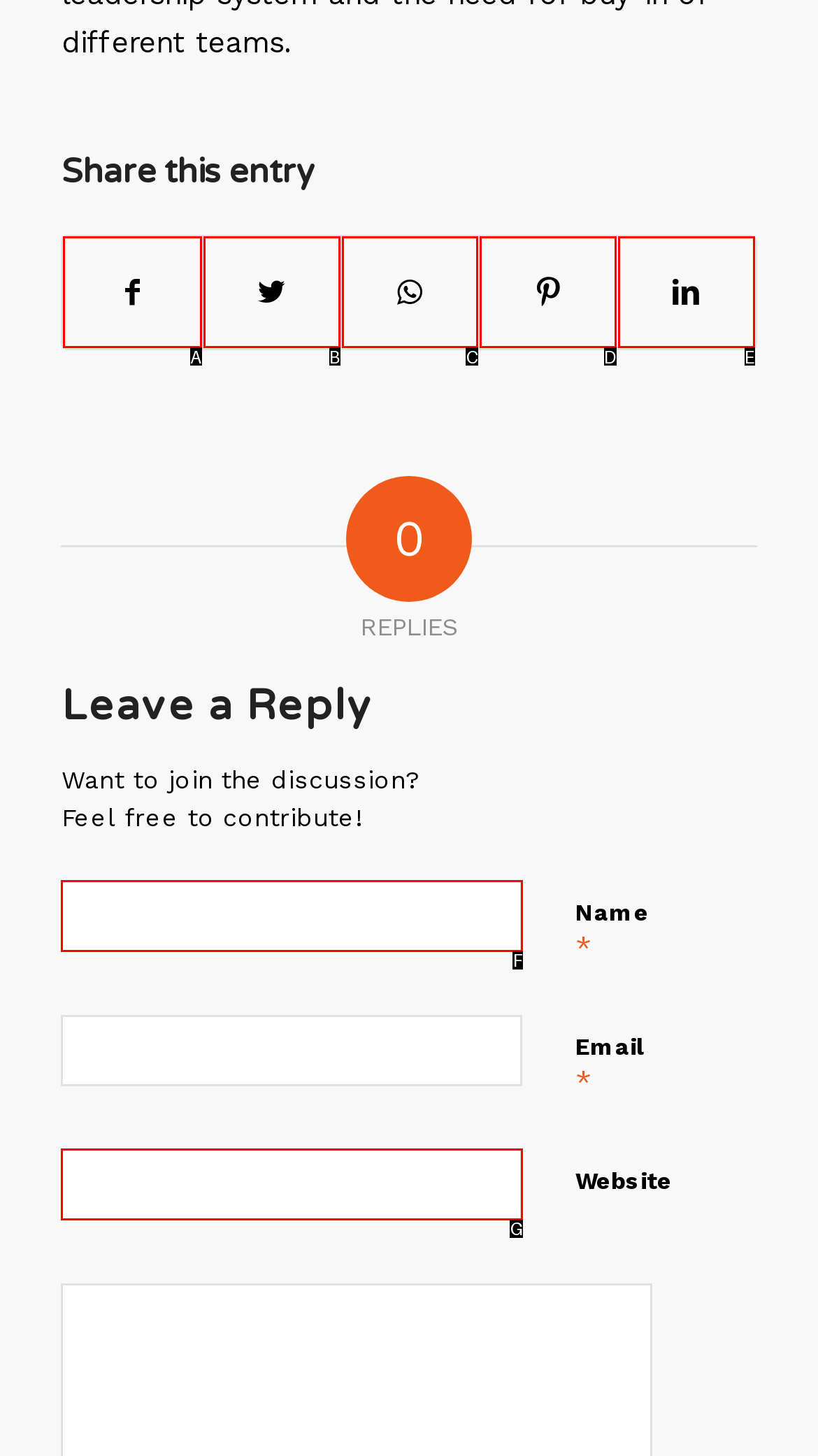Identify the option that corresponds to: Share on Facebook
Respond with the corresponding letter from the choices provided.

A